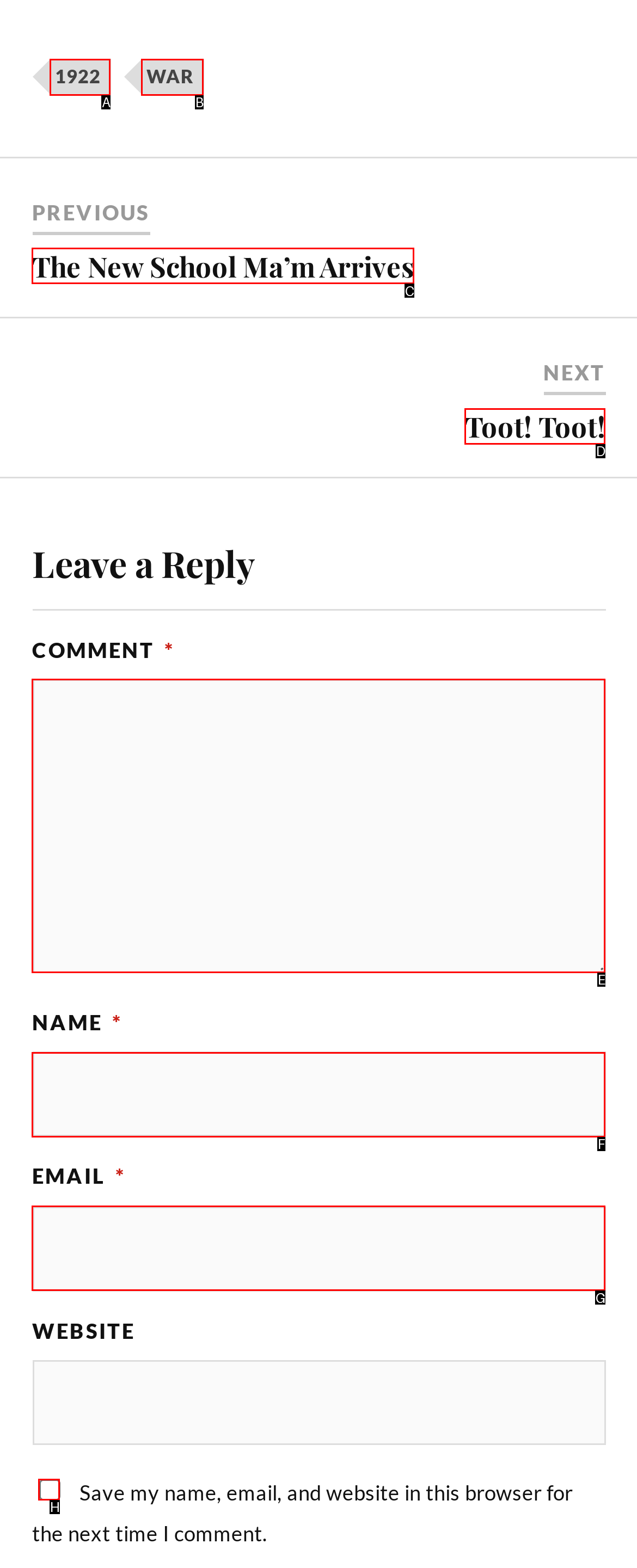Given the element description: parent_node: EMAIL * aria-describedby="email-notes" name="email"
Pick the letter of the correct option from the list.

G